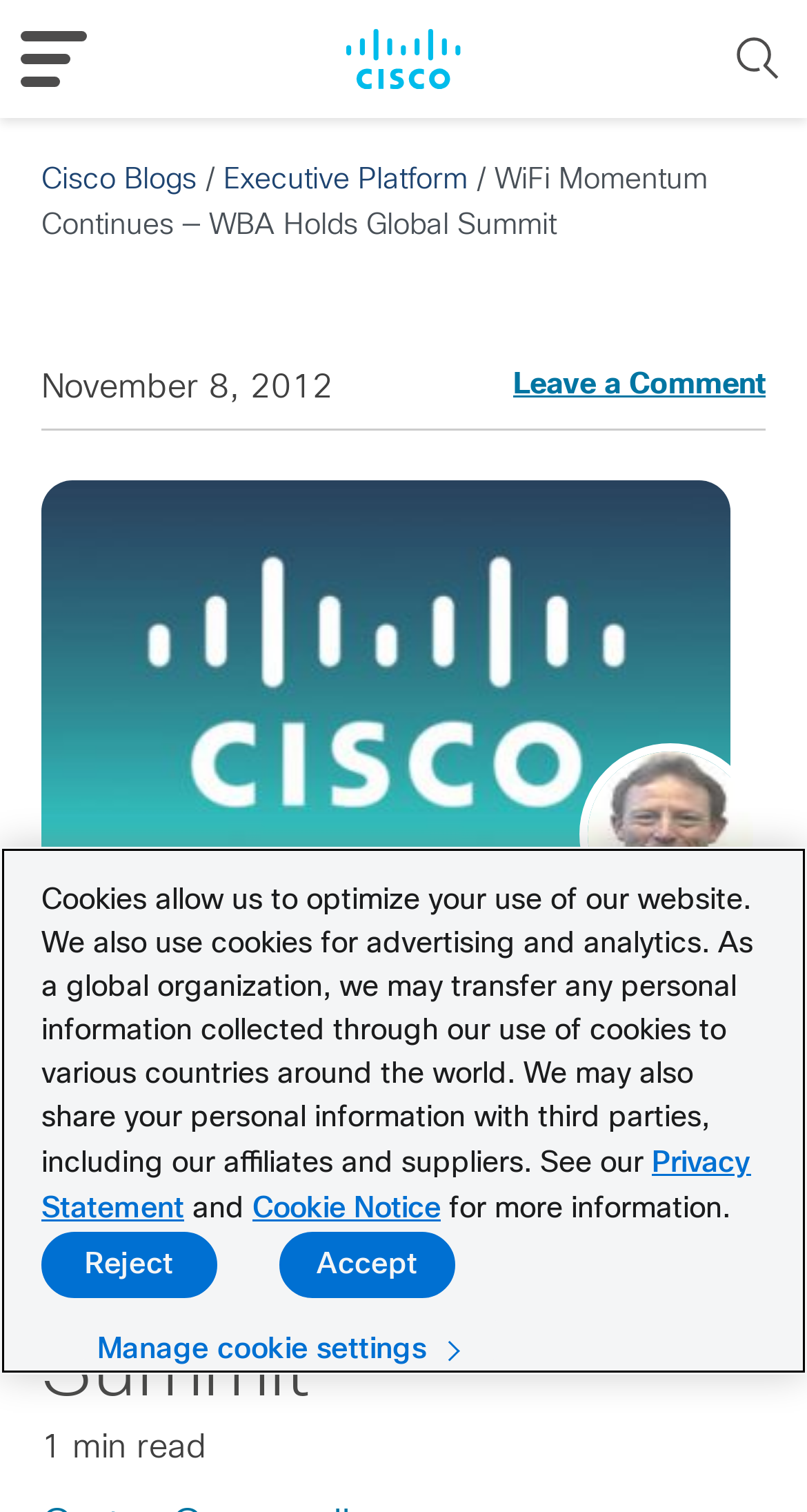How long does it take to read the article?
Refer to the image and give a detailed answer to the question.

I found the reading time by looking at the bottom of the article, where it says '1 min read'. This suggests that the article can be read in approximately 1 minute.